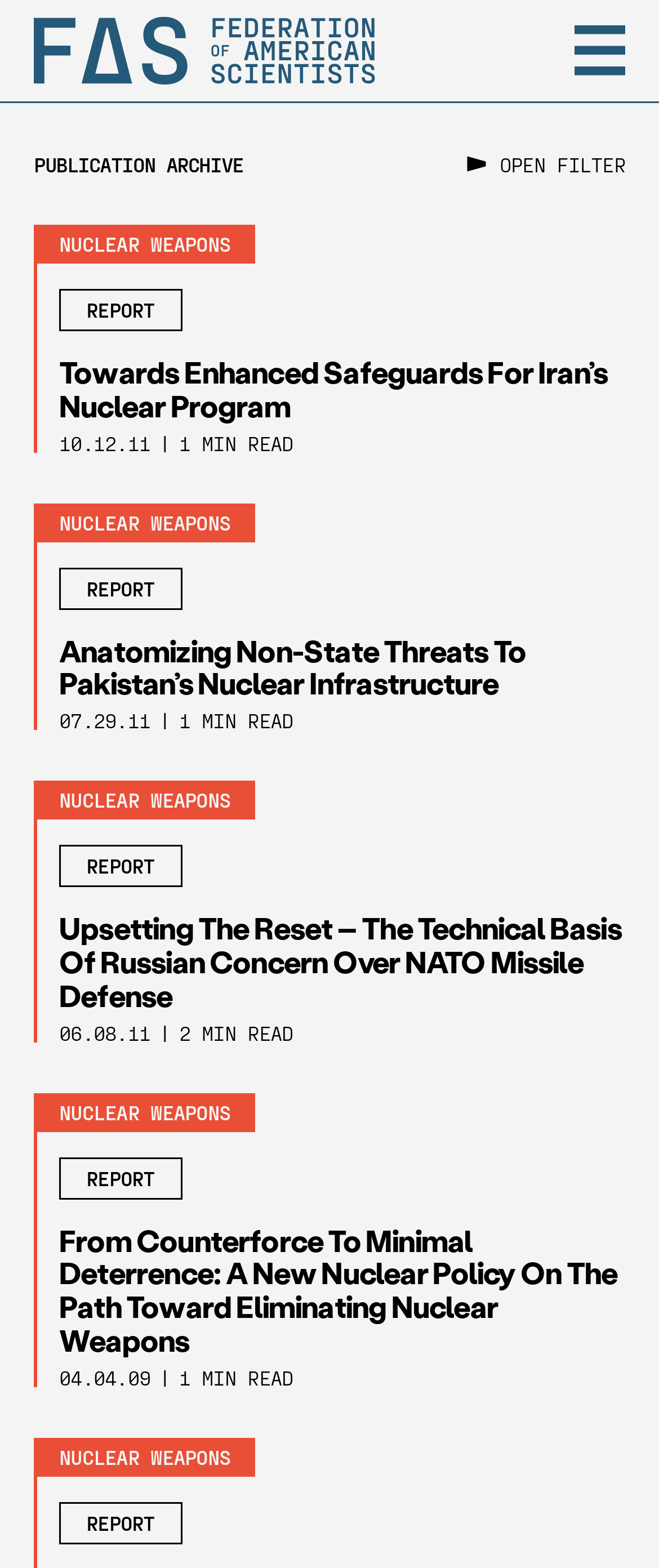Provide your answer to the question using just one word or phrase: What is the text above the publication links?

PUBLICATION ARCHIVE